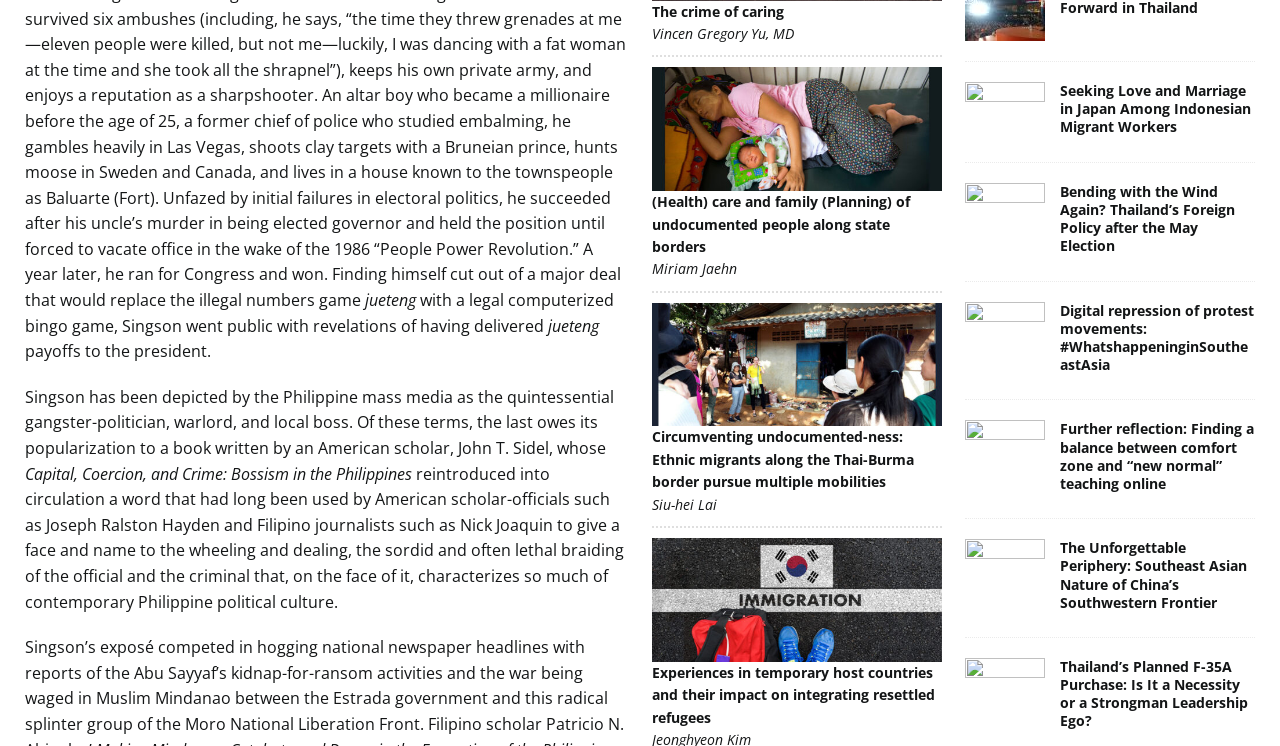What is the topic of the link 'Seeking Love and Marriage in Japan Among Indonesian Migrant Workers'?
Using the screenshot, give a one-word or short phrase answer.

Love and marriage among Indonesian migrant workers in Japan